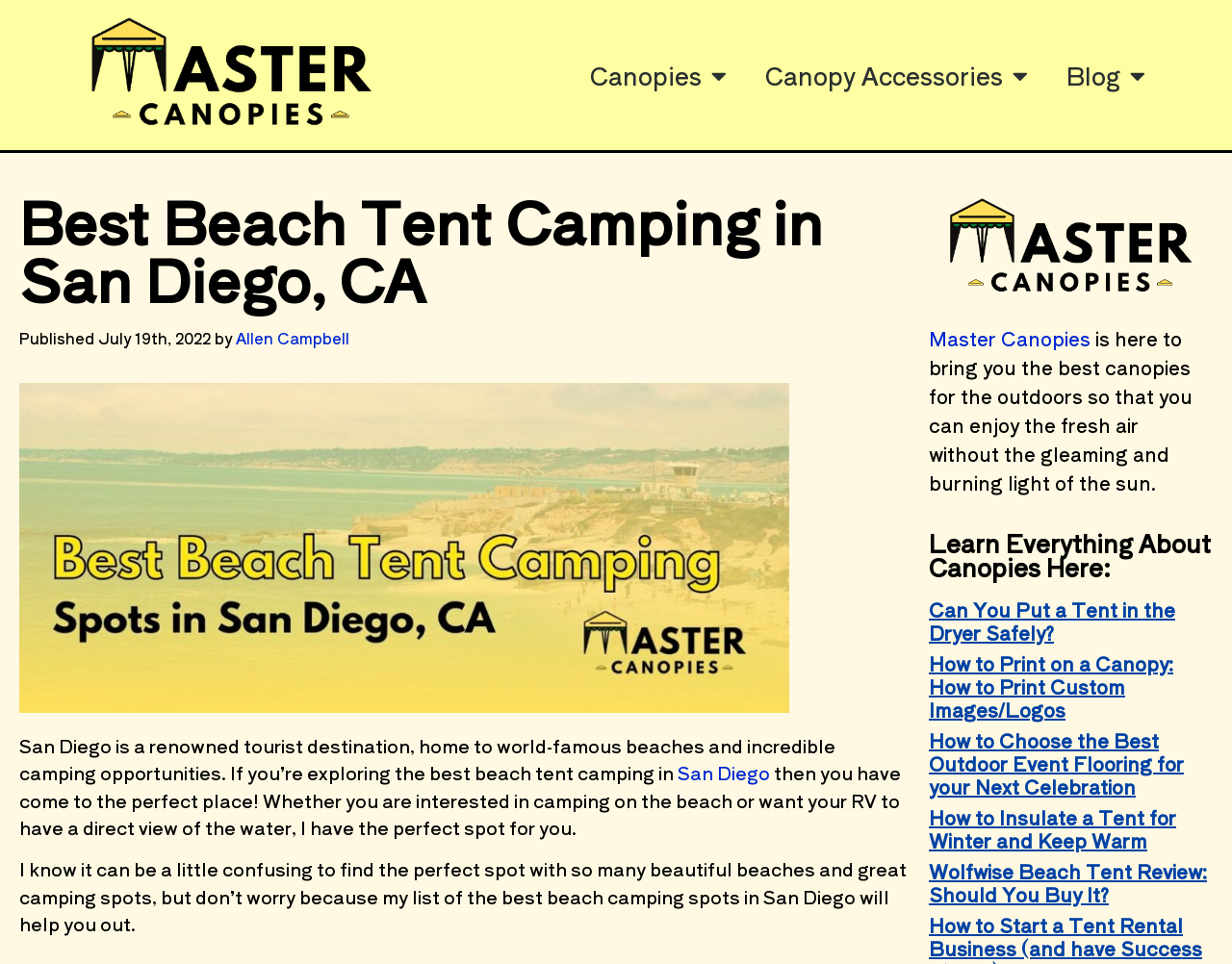What is the topic of the webpage?
Refer to the screenshot and answer in one word or phrase.

Beach tent camping